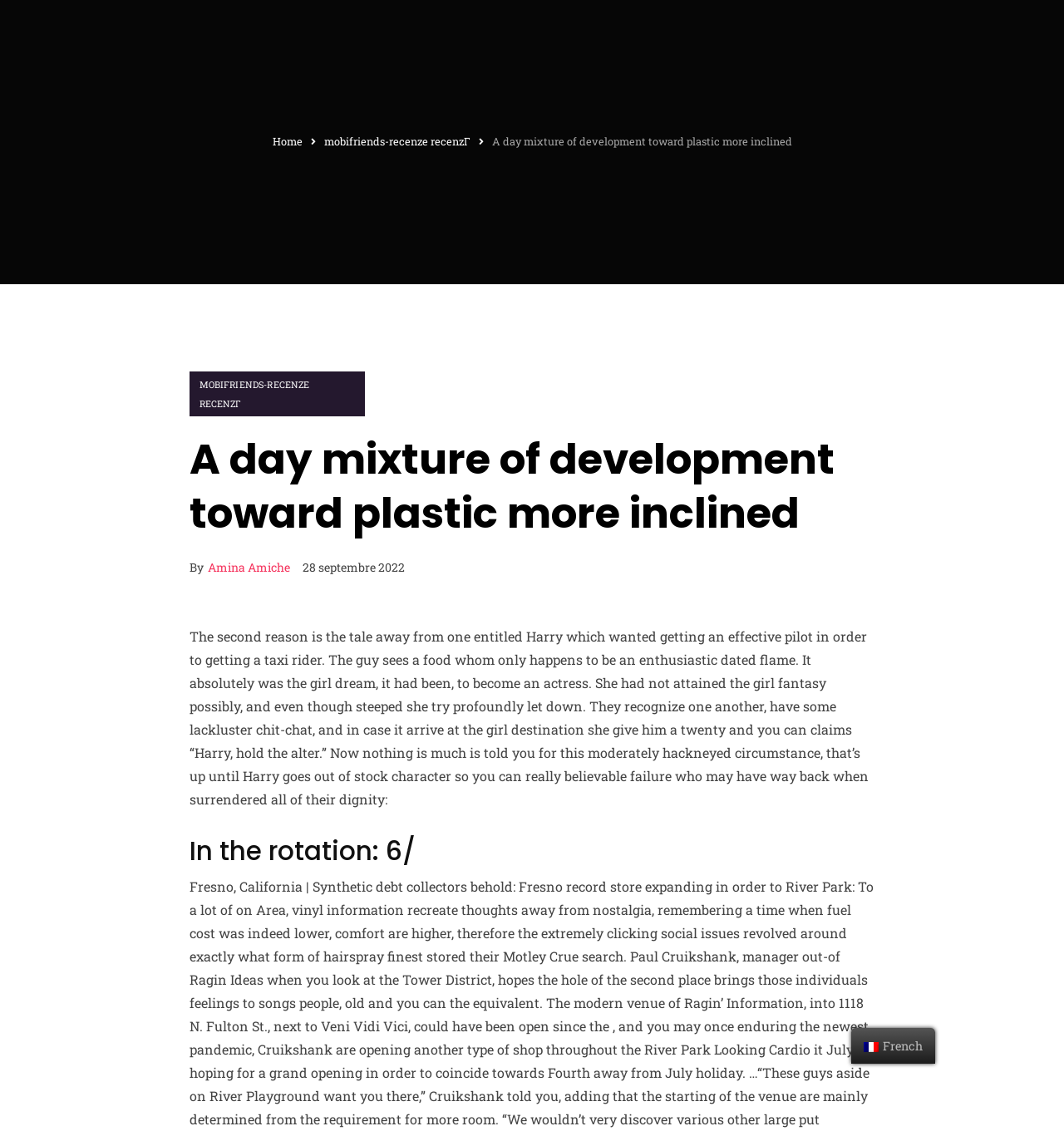What is the topic of the second article?
Please use the visual content to give a single word or phrase answer.

Fresno record store